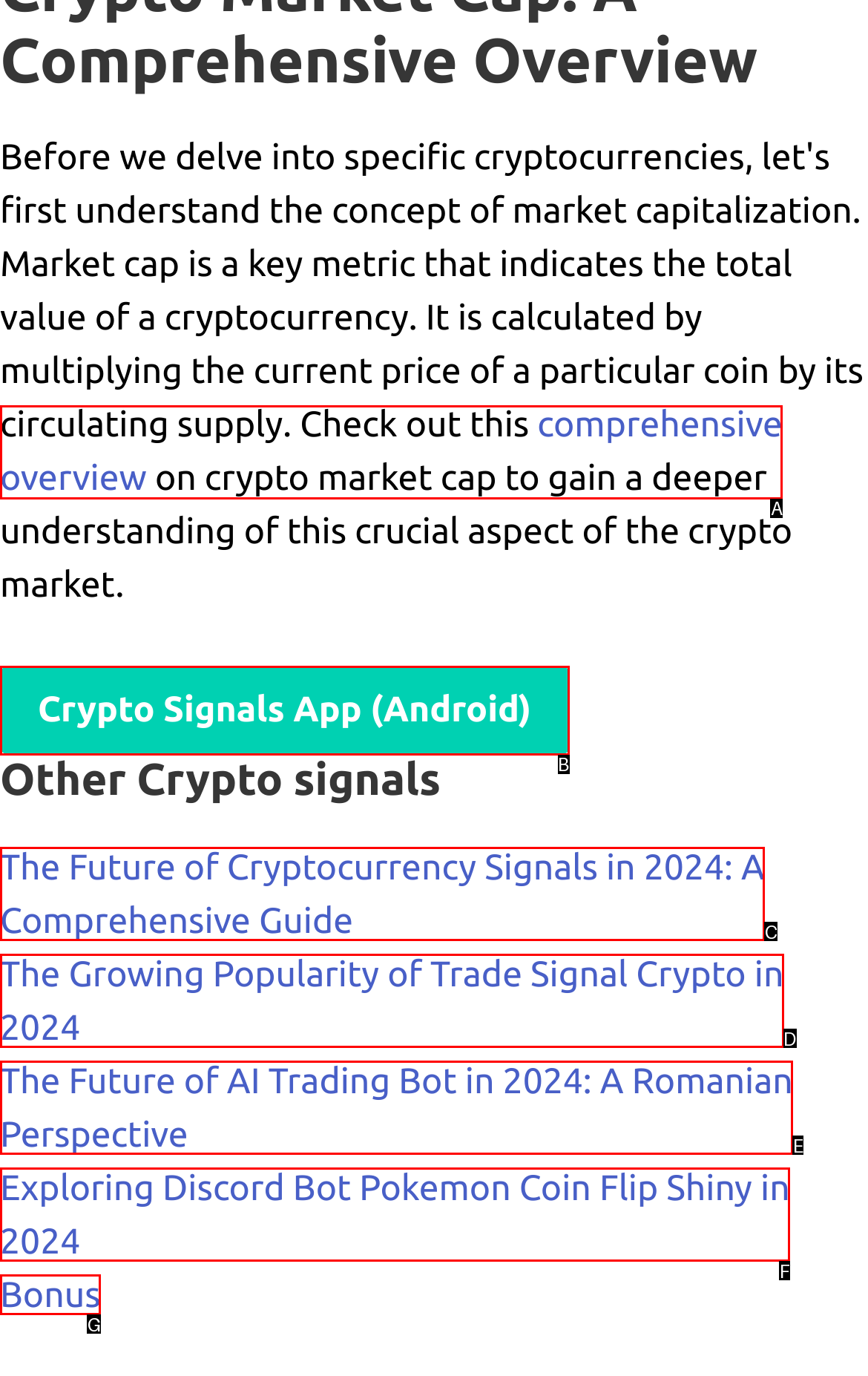Select the HTML element that fits the following description: Bonus
Provide the letter of the matching option.

G